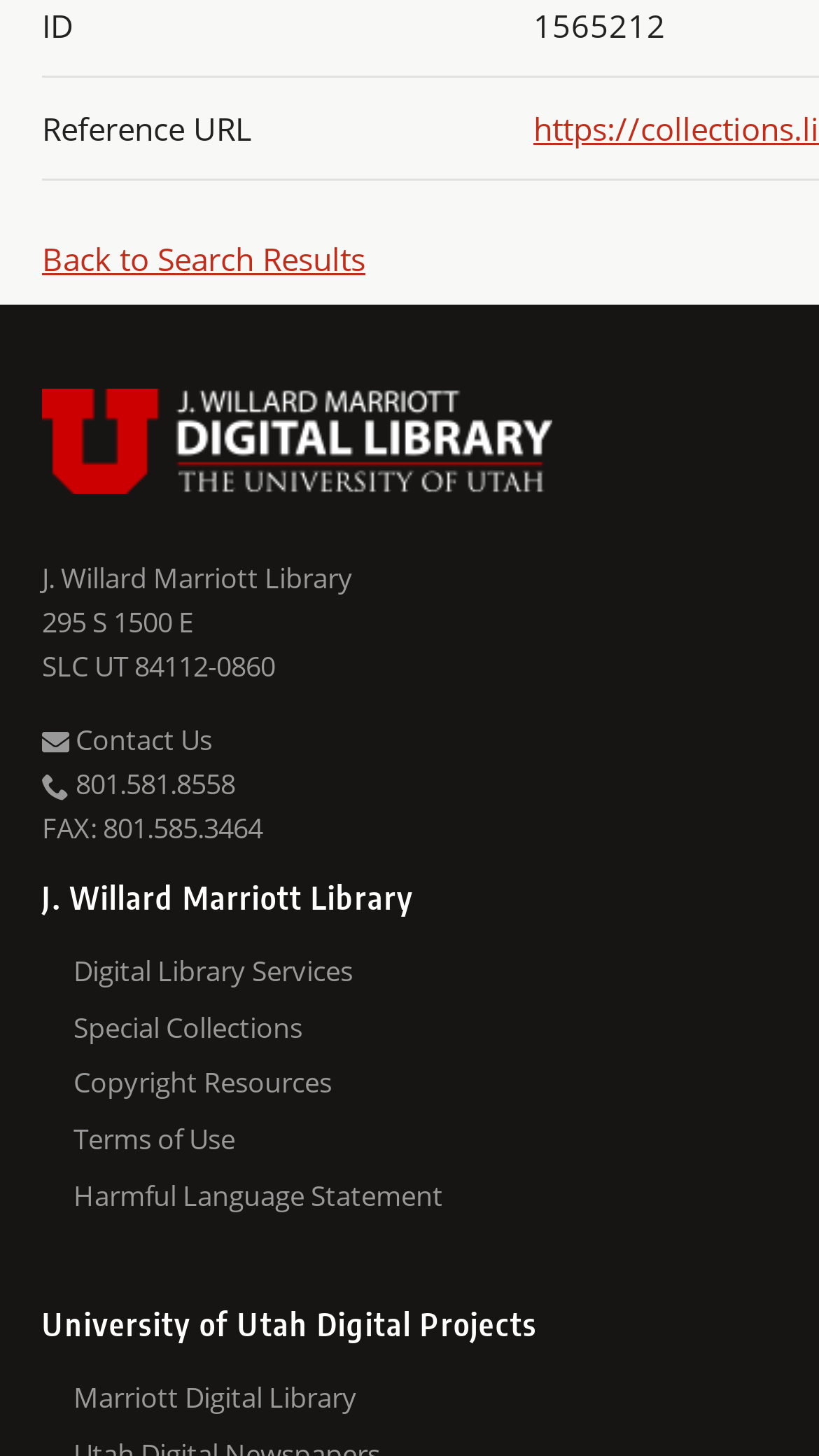Specify the bounding box coordinates of the area to click in order to execute this command: 'Visit Digital Library Services'. The coordinates should consist of four float numbers ranging from 0 to 1, and should be formatted as [left, top, right, bottom].

[0.09, 0.202, 0.949, 0.24]